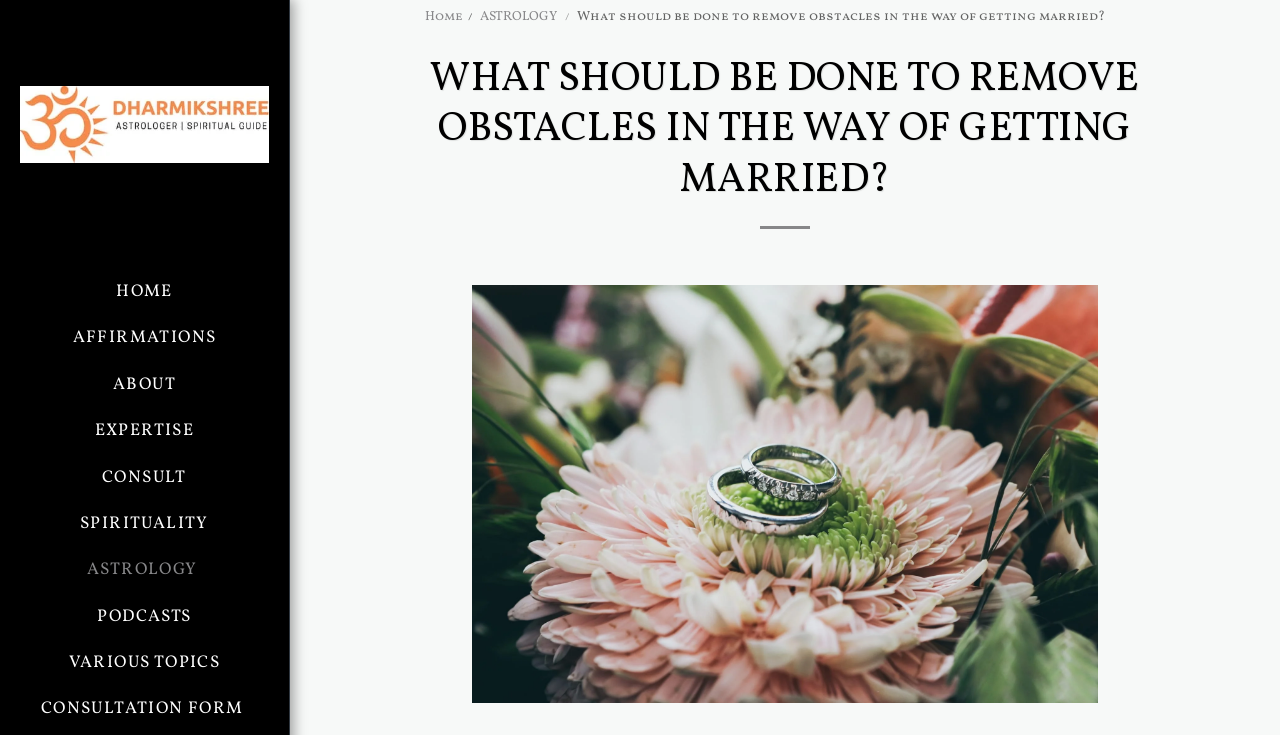Using the webpage screenshot and the element description Home, determine the bounding box coordinates. Specify the coordinates in the format (top-left x, top-left y, bottom-right x, bottom-right y) with values ranging from 0 to 1.

[0.332, 0.01, 0.362, 0.035]